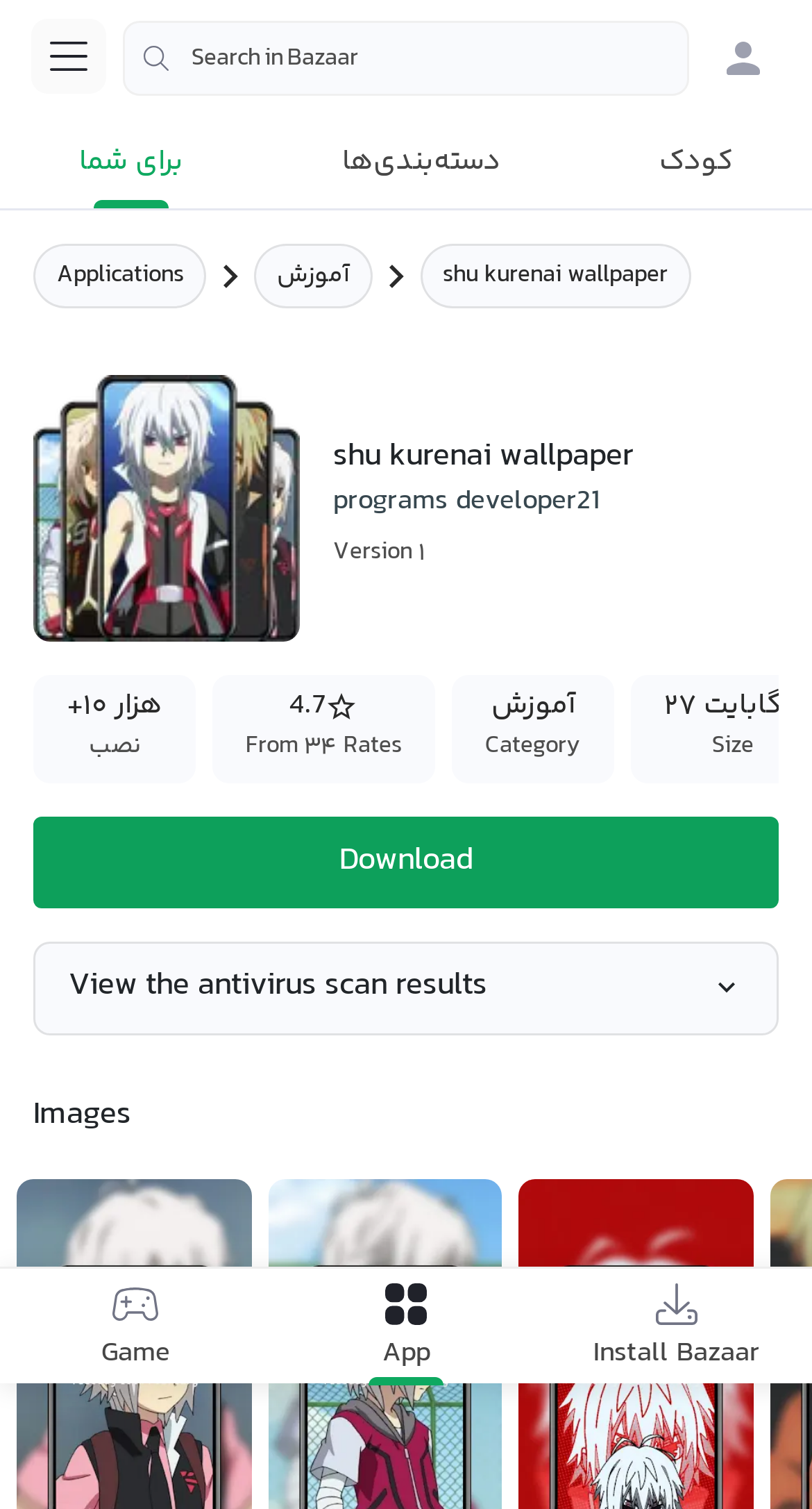Determine the bounding box coordinates of the UI element that matches the following description: "placeholder="Search in Bazaar"". The coordinates should be four float numbers between 0 and 1 in the format [left, top, right, bottom].

[0.151, 0.014, 0.849, 0.064]